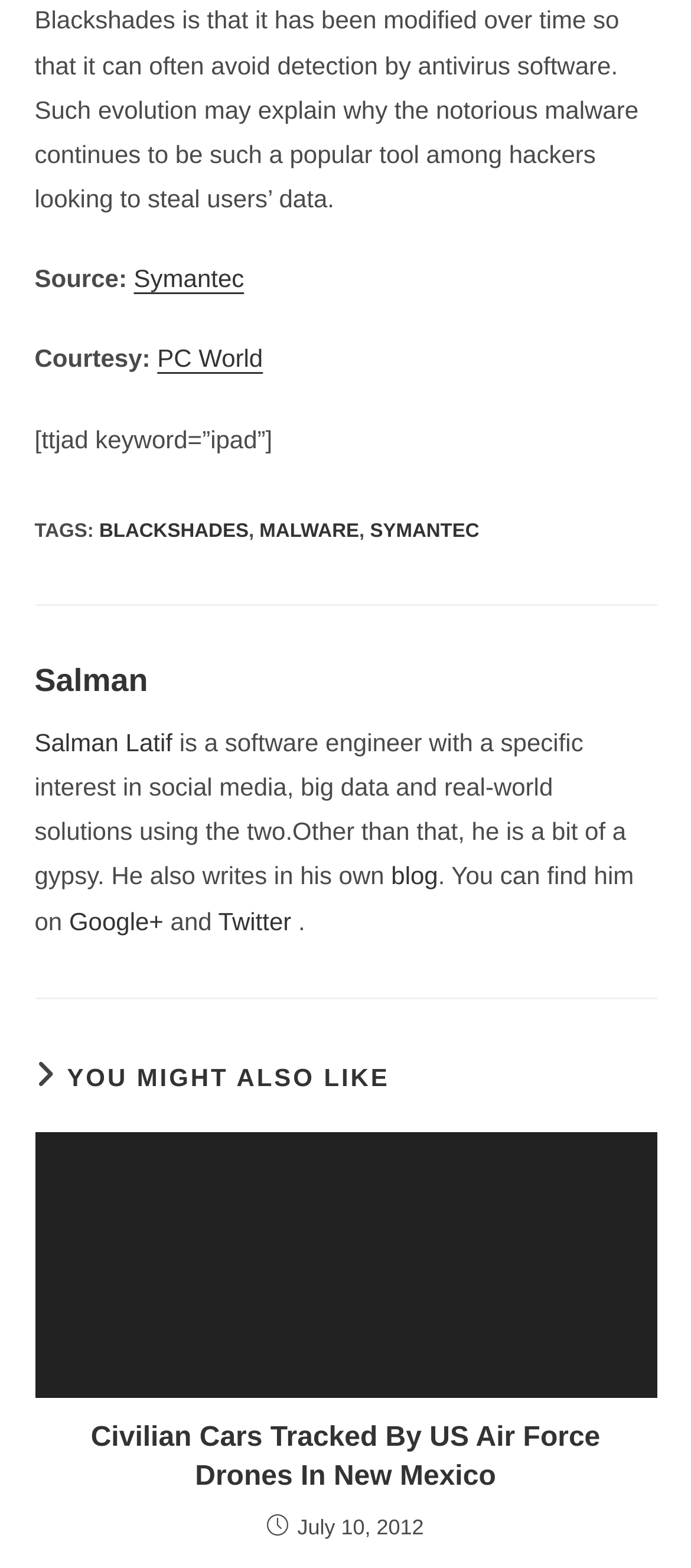Please find and report the bounding box coordinates of the element to click in order to perform the following action: "View the article about BLACKSHADES". The coordinates should be expressed as four float numbers between 0 and 1, in the format [left, top, right, bottom].

[0.144, 0.332, 0.36, 0.346]